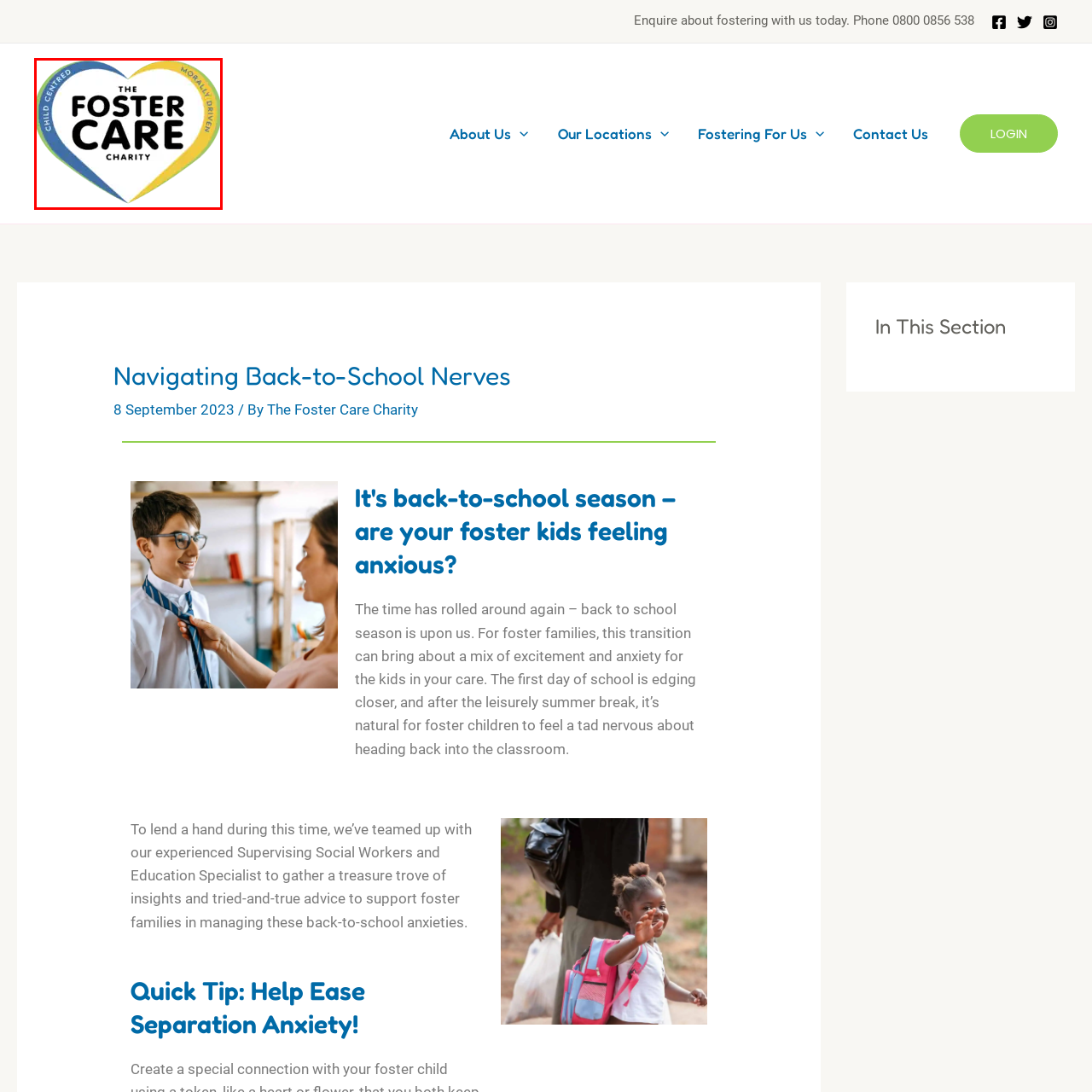What is the text written in black in the center of the heart?
Please focus on the image surrounded by the red bounding box and provide a one-word or phrase answer based on the image.

THE FOSTER CARE